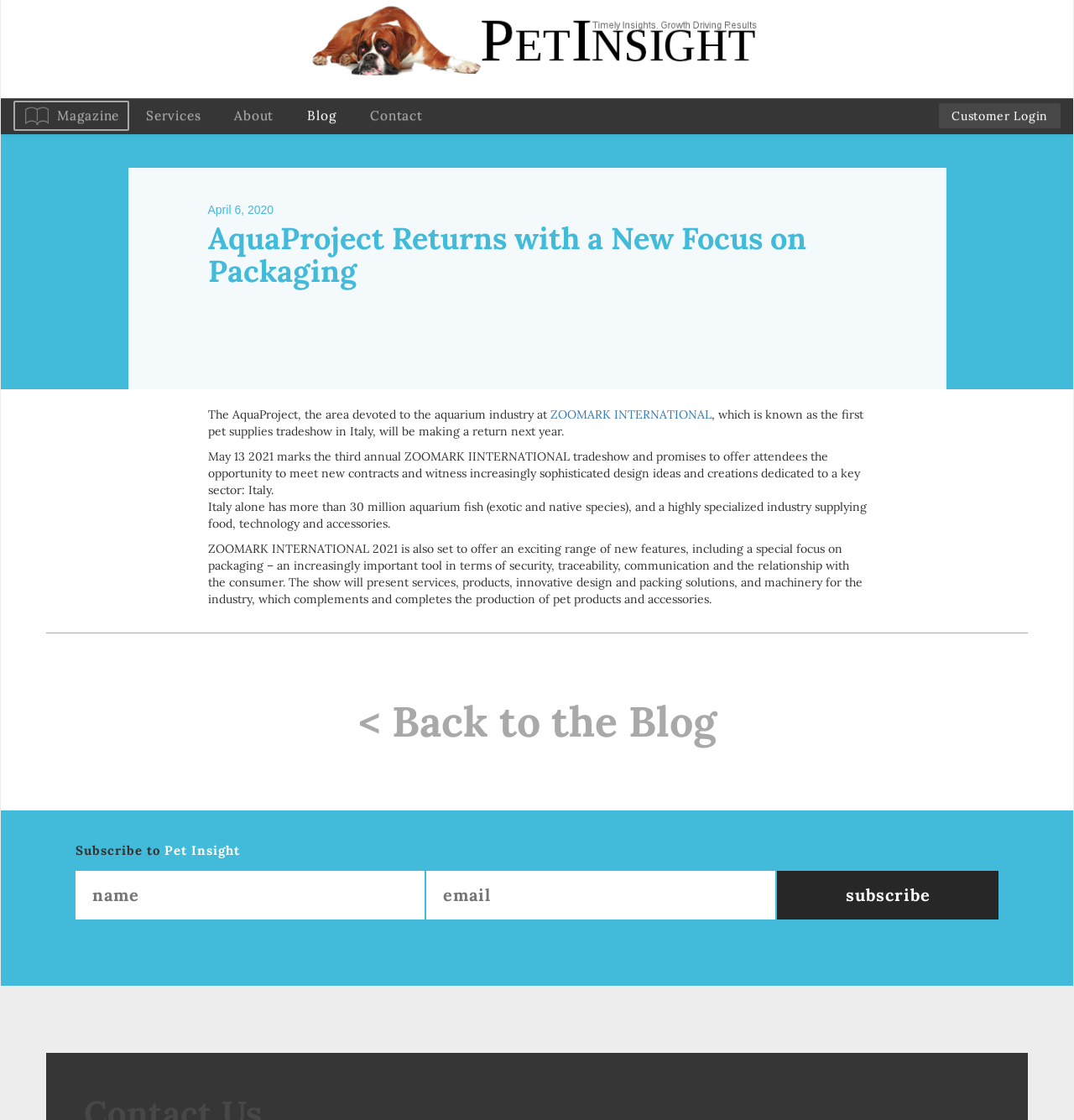Please find and report the bounding box coordinates of the element to click in order to perform the following action: "Read the 'Usage' section". The coordinates should be expressed as four float numbers between 0 and 1, in the format [left, top, right, bottom].

None